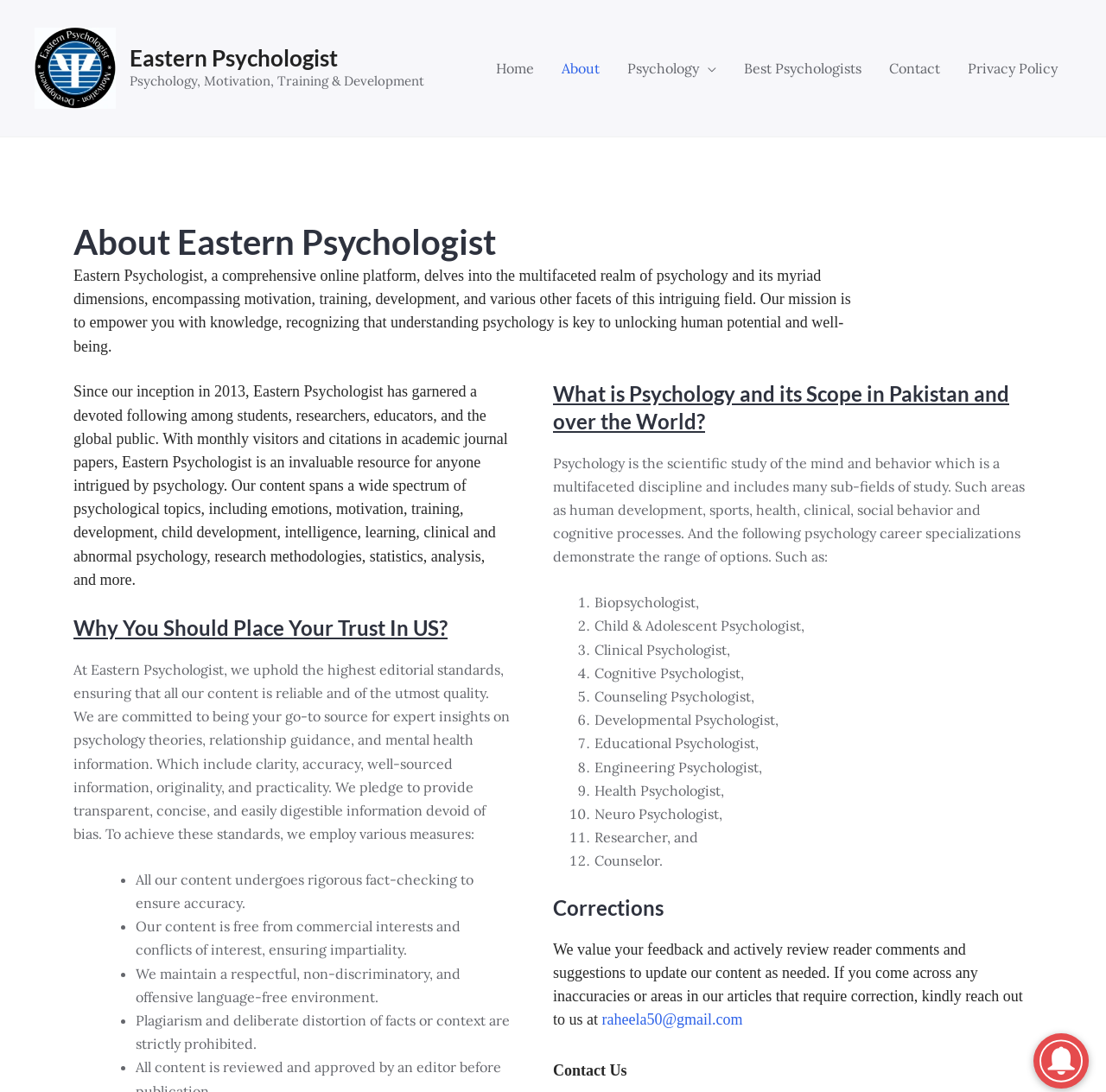Identify the bounding box coordinates of the clickable region to carry out the given instruction: "Contact Eastern Psychologist via email".

[0.544, 0.926, 0.671, 0.942]